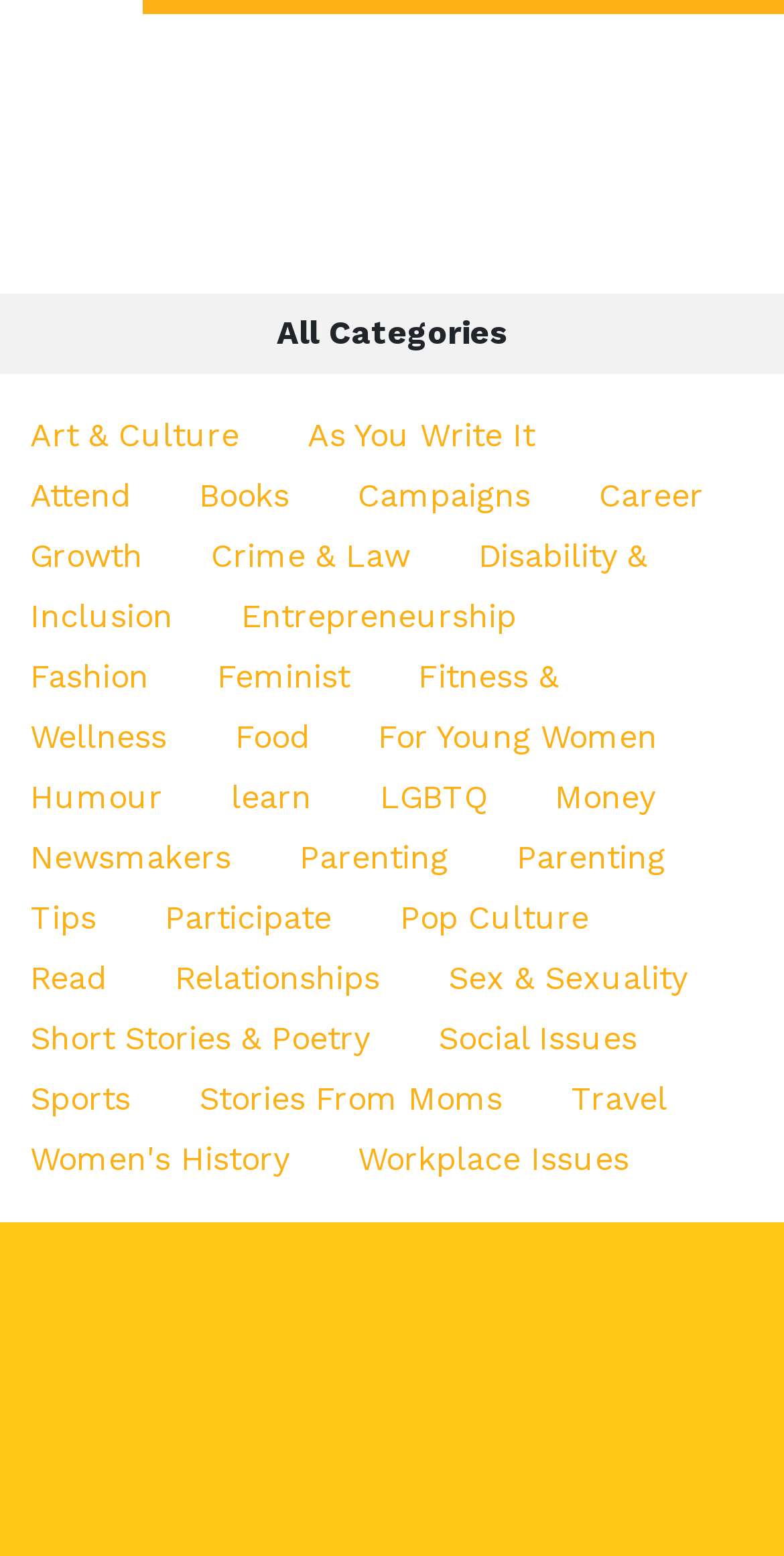Please determine the bounding box coordinates of the element's region to click in order to carry out the following instruction: "Read about Feminist". The coordinates should be four float numbers between 0 and 1, i.e., [left, top, right, bottom].

[0.277, 0.423, 0.523, 0.448]